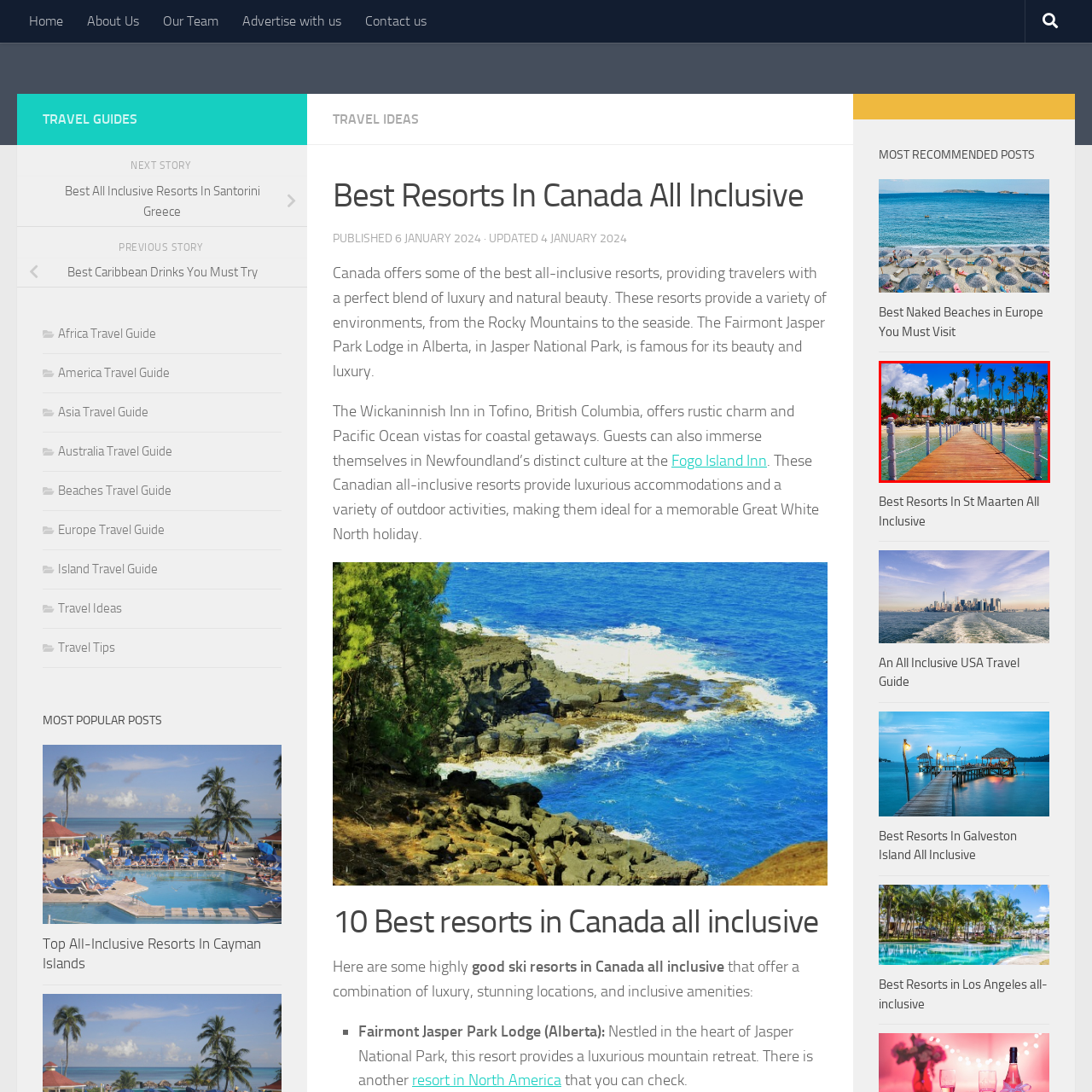Describe in detail the image that is highlighted by the red bounding box.

This vibrant image captures a scenic wooden pier extending into crystal-clear turquoise waters, surrounded by a picturesque beach setting. Towering palm trees sway gently in the background under a brilliant blue sky adorned with fluffy white clouds. The inviting shoreline features sandy beaches and hints of tropical vegetation, creating a perfect oasis for relaxation and leisure. This setting is ideal for a tranquil getaway, possibly at one of the best all-inclusive resorts in St. Maarten, known for their luxury accommodations and stunning natural beauty. The scene evokes a sense of paradise, inviting travelers to experience the ultimate beach vacation.